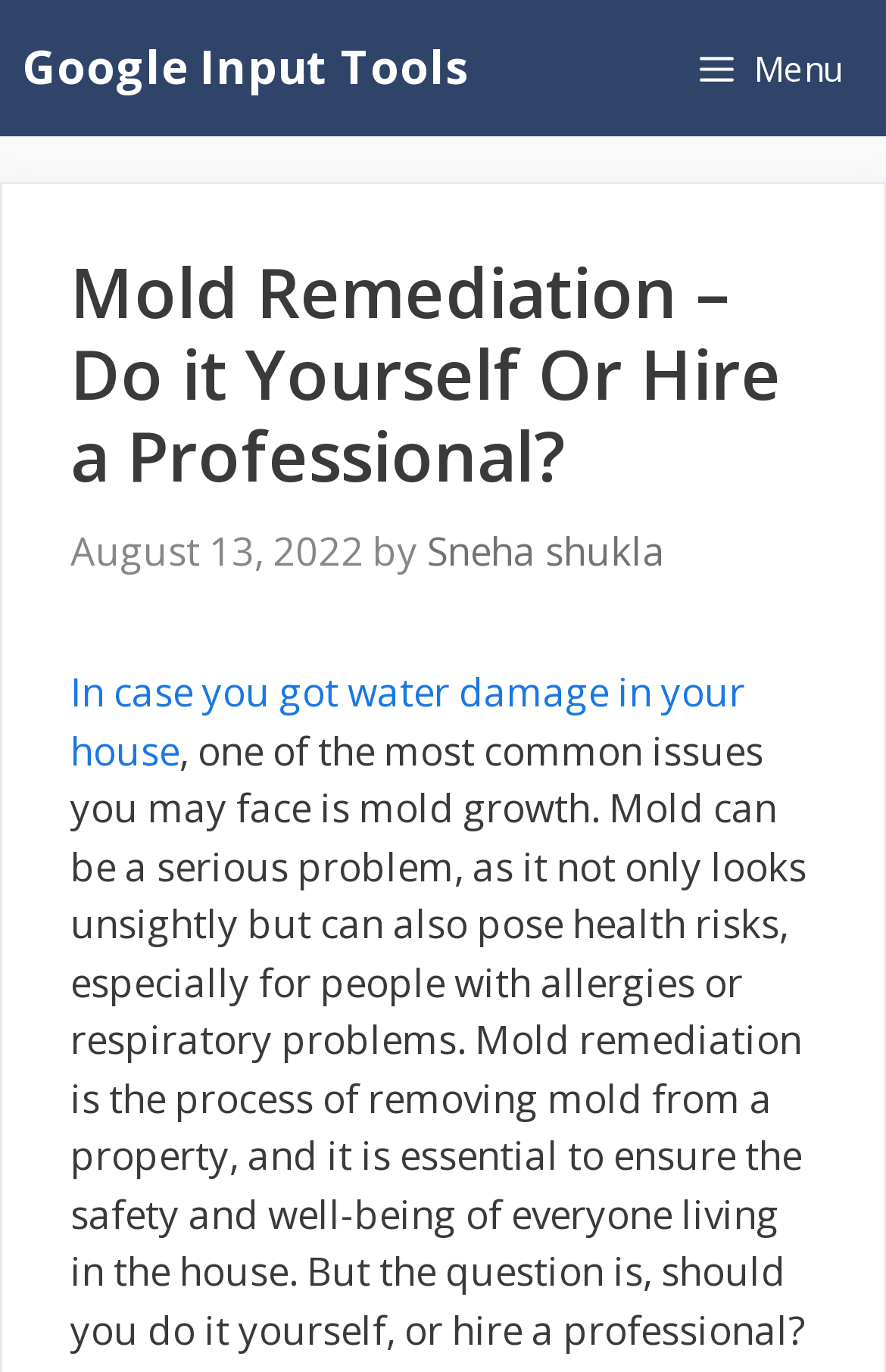What is the date of the article?
Provide an in-depth answer to the question, covering all aspects.

I found the date of the article by looking at the time element in the header section, which contains the static text 'August 13, 2022'.